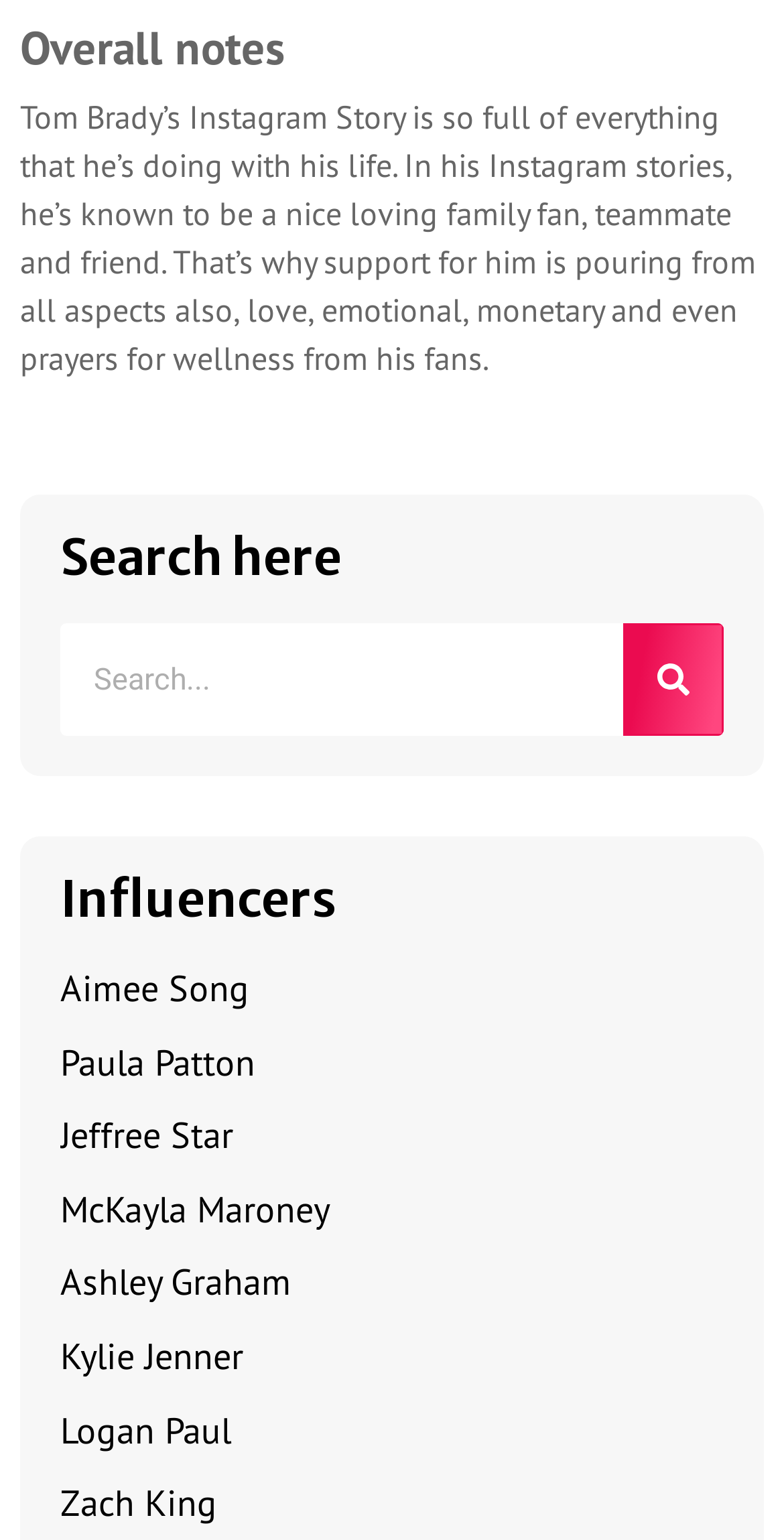Please analyze the image and provide a thorough answer to the question:
What is the topic of the text above the search bar?

I read the StaticText element above the search bar and found that it talks about Tom Brady's Instagram story, so the topic is Tom Brady.